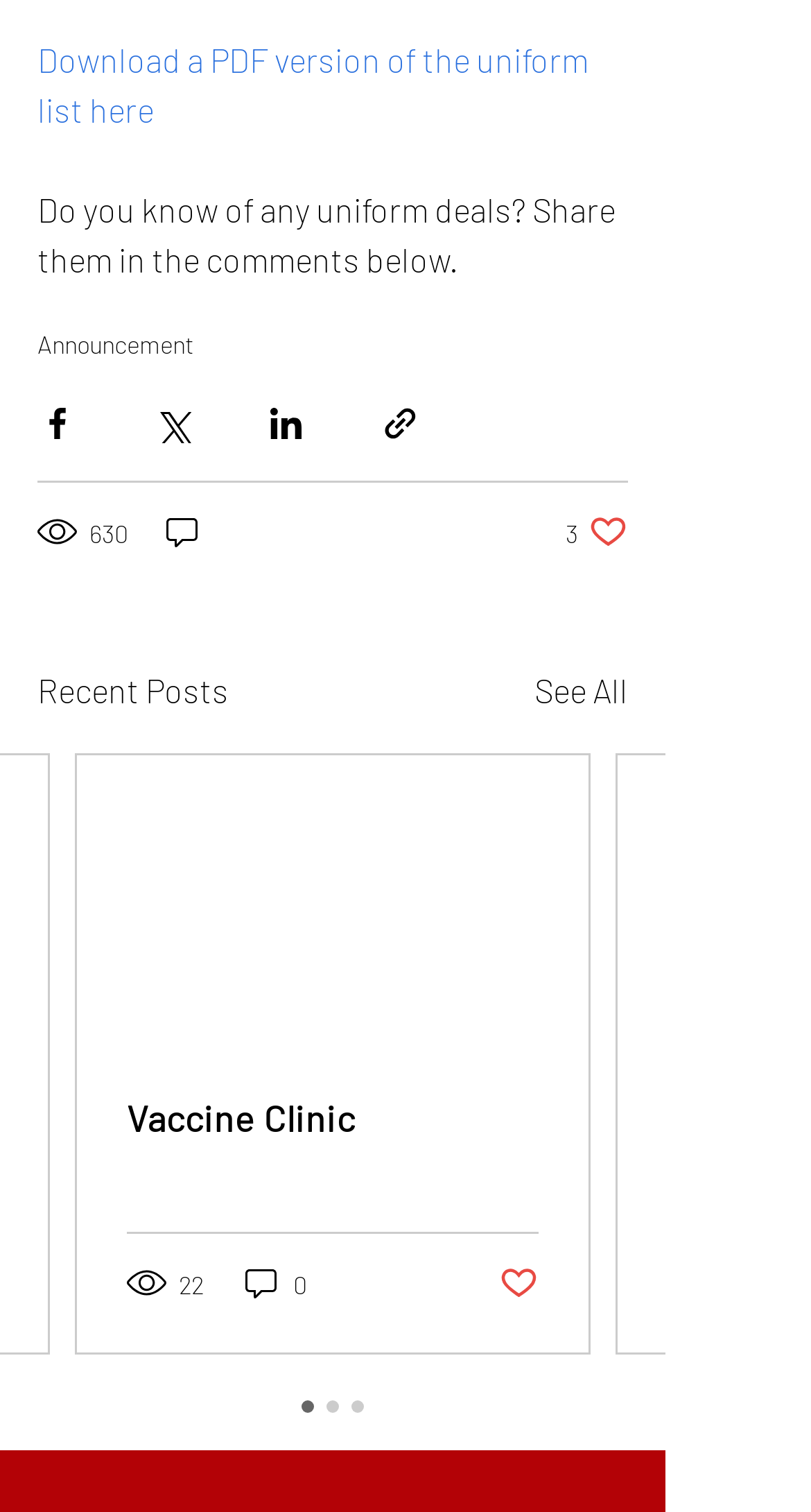Highlight the bounding box coordinates of the region I should click on to meet the following instruction: "View recent posts".

[0.046, 0.441, 0.282, 0.474]